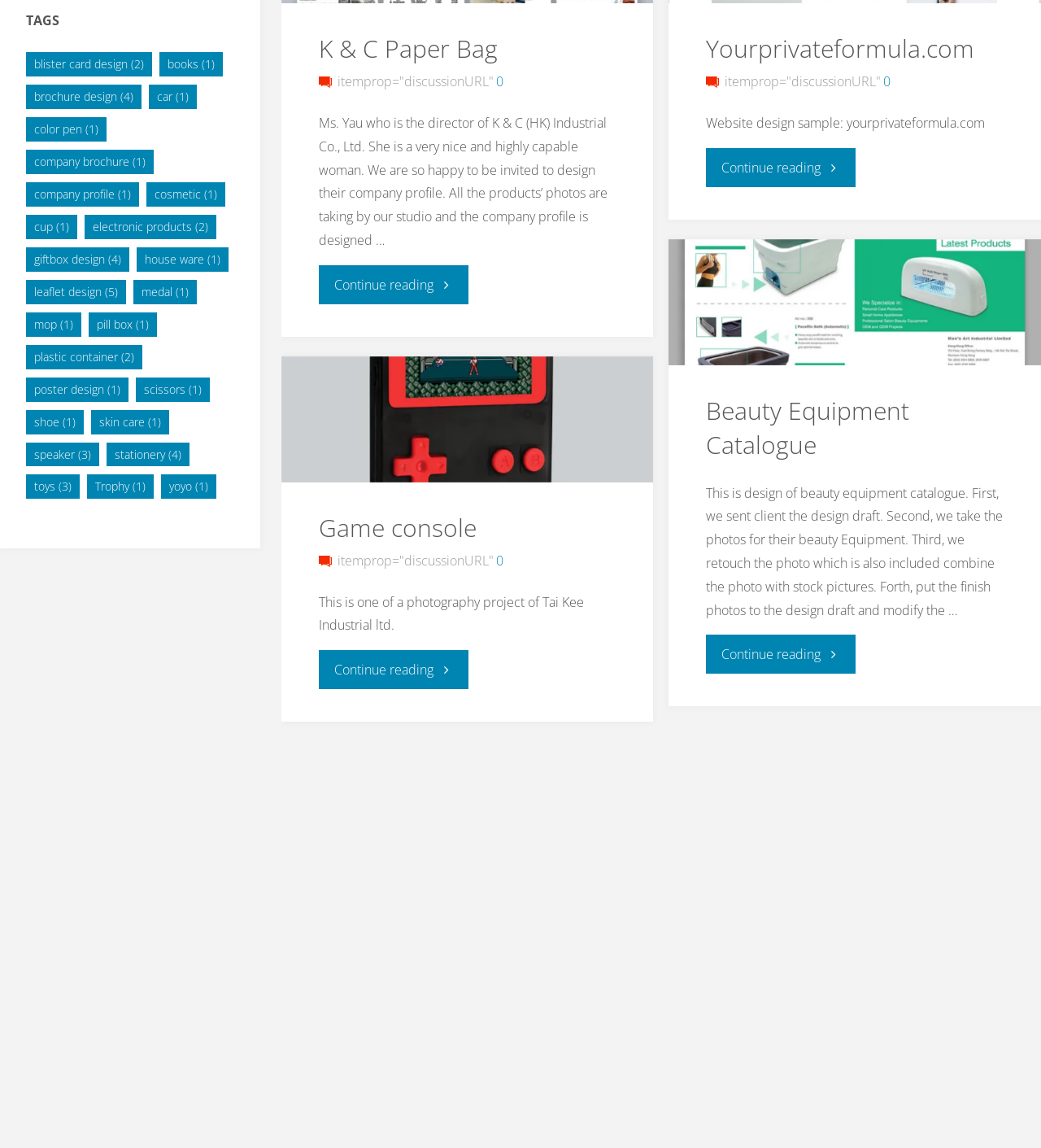For the following element description, predict the bounding box coordinates in the format (top-left x, top-left y, bottom-right x, bottom-right y). All values should be floating point numbers between 0 and 1. Description: blister card design (2)

[0.025, 0.046, 0.146, 0.067]